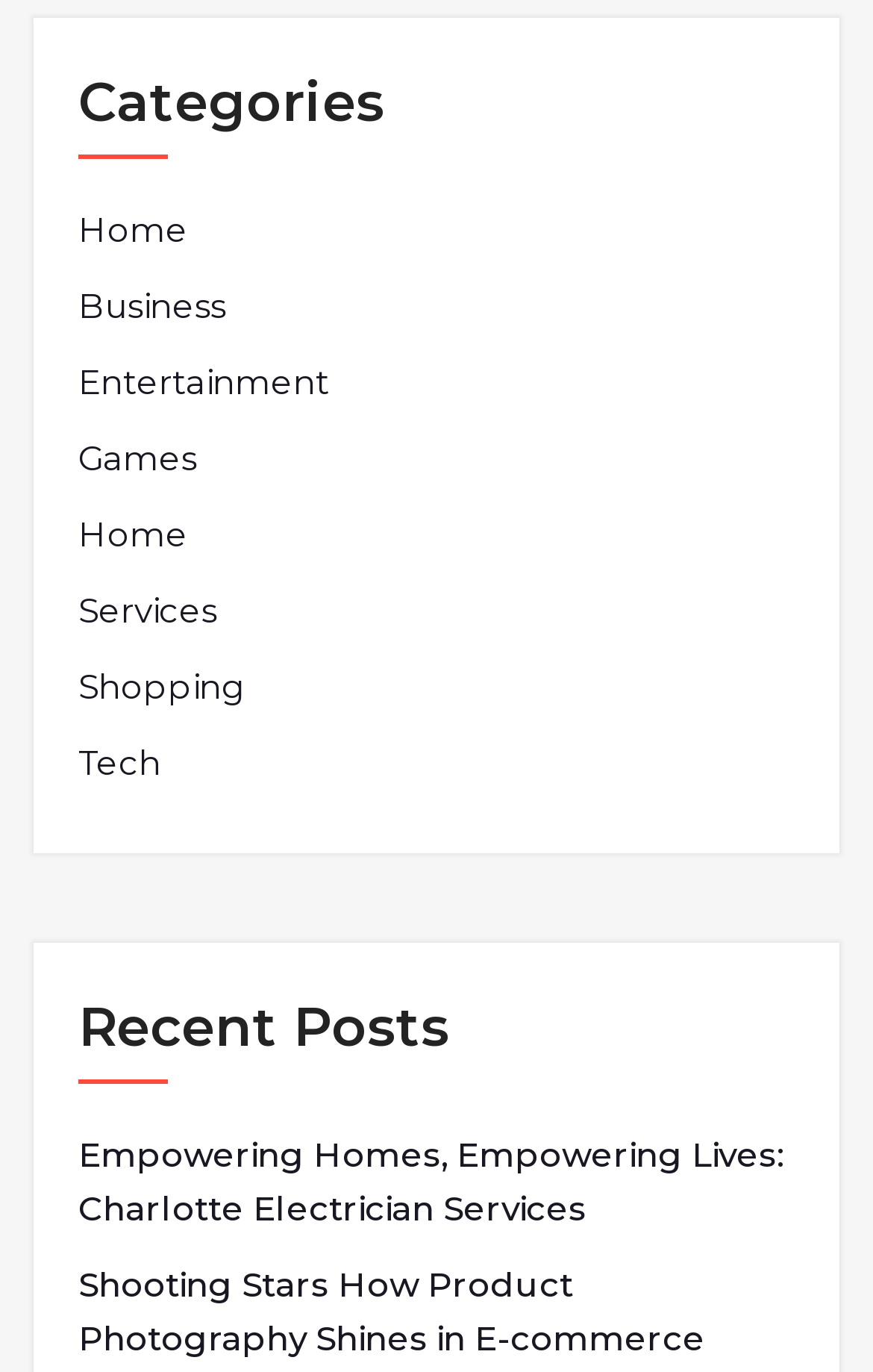Respond to the question with just a single word or phrase: 
What is the title of the second recent post?

Shooting Stars How Product Photography Shines in E-commerce